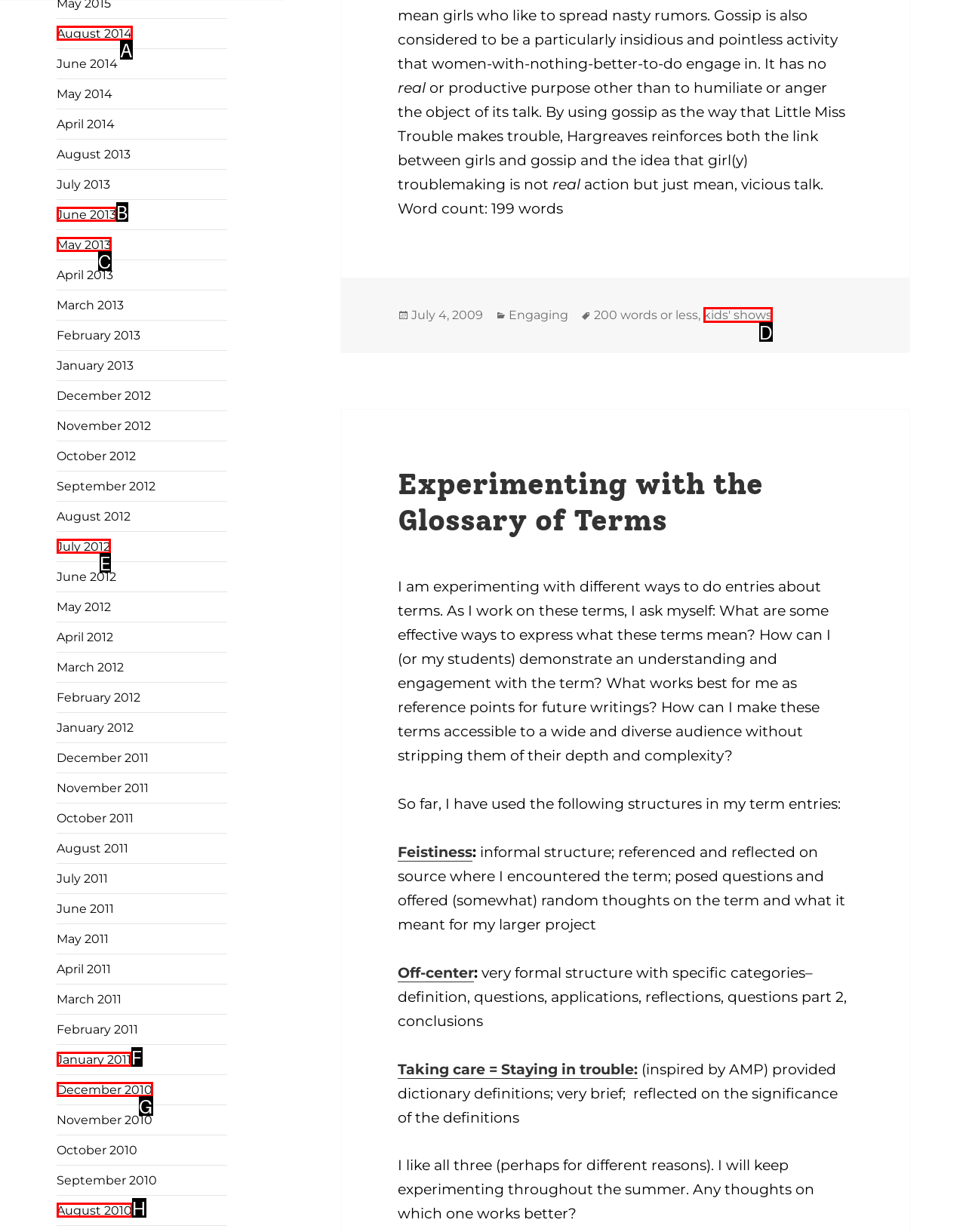Identify the letter of the UI element I need to click to carry out the following instruction: Click on August 2014

A